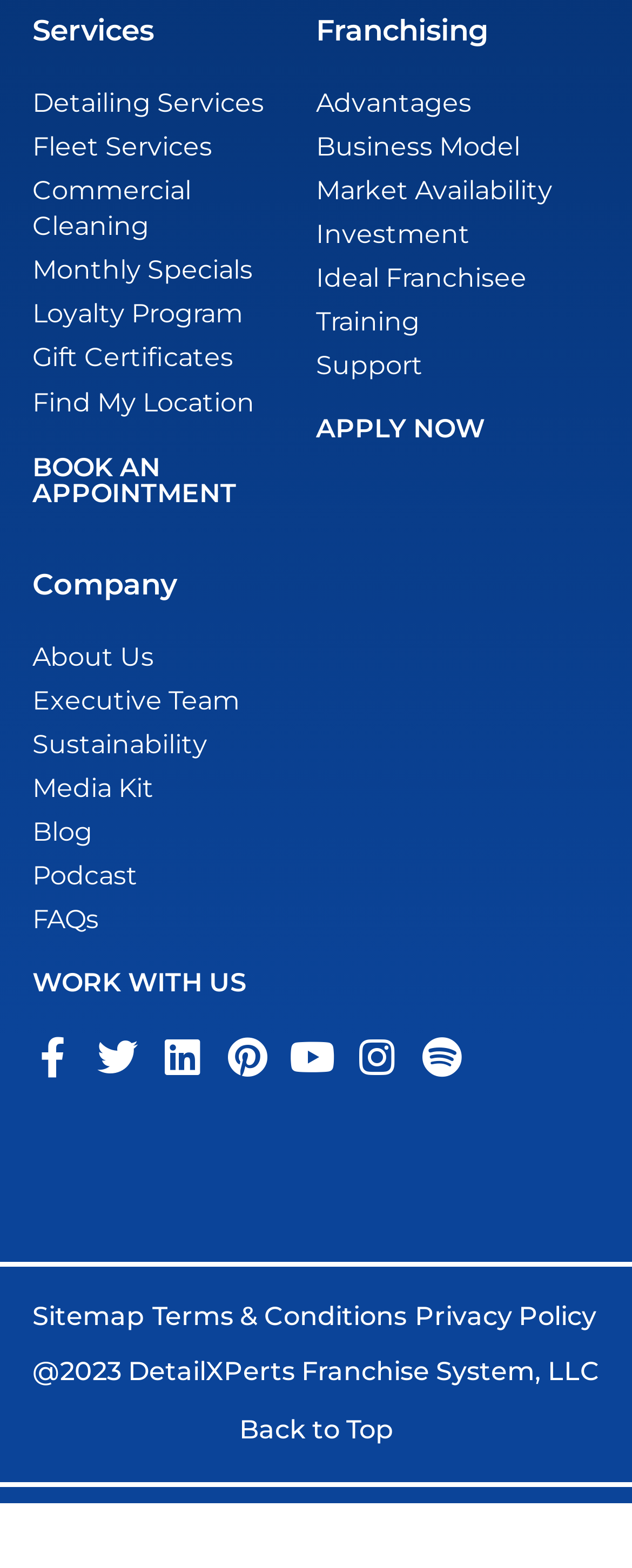Provide your answer in a single word or phrase: 
What is the last link in the 'Franchising' section?

Support